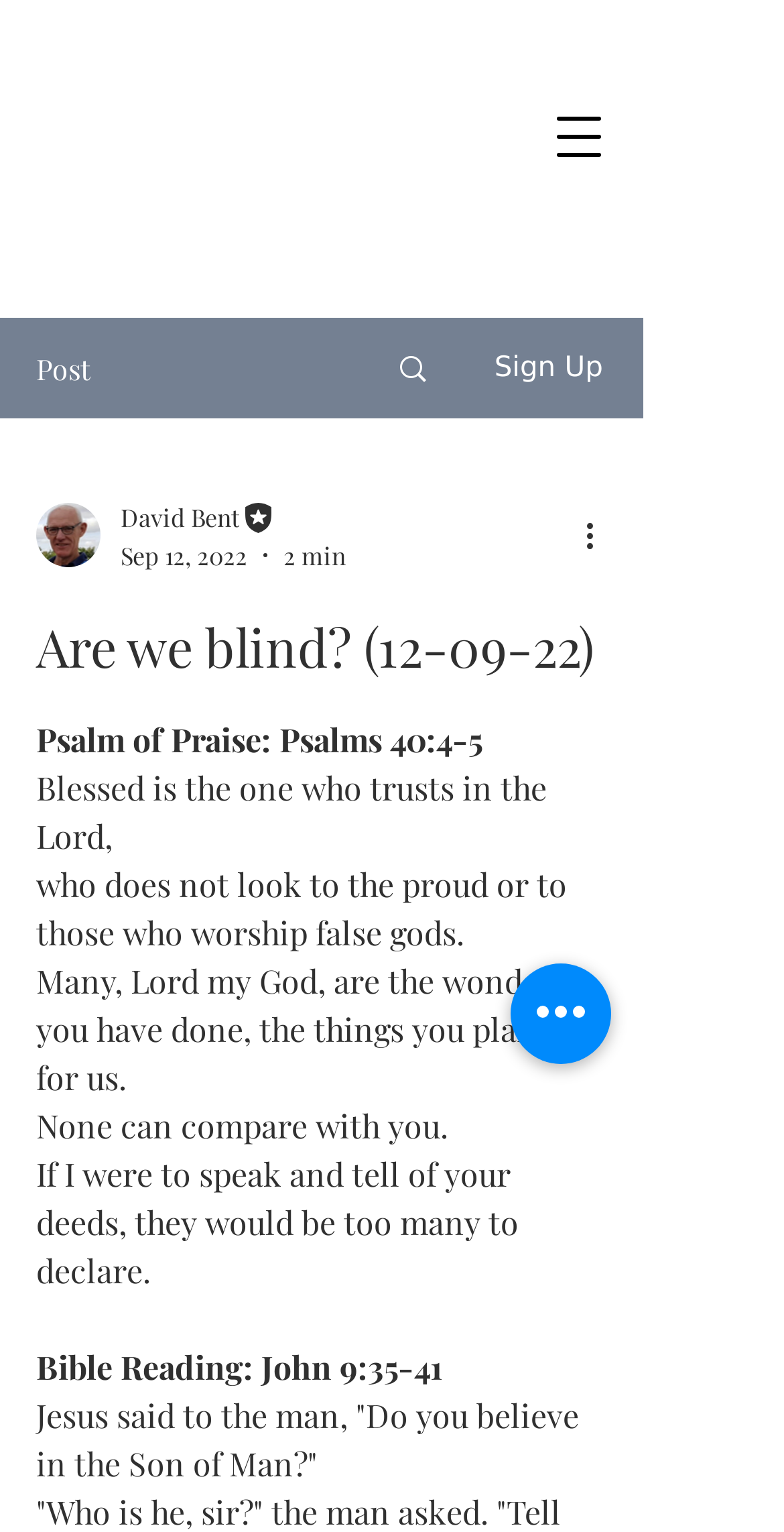Please determine the bounding box coordinates for the UI element described as: "aria-label="More actions"".

[0.738, 0.333, 0.8, 0.365]